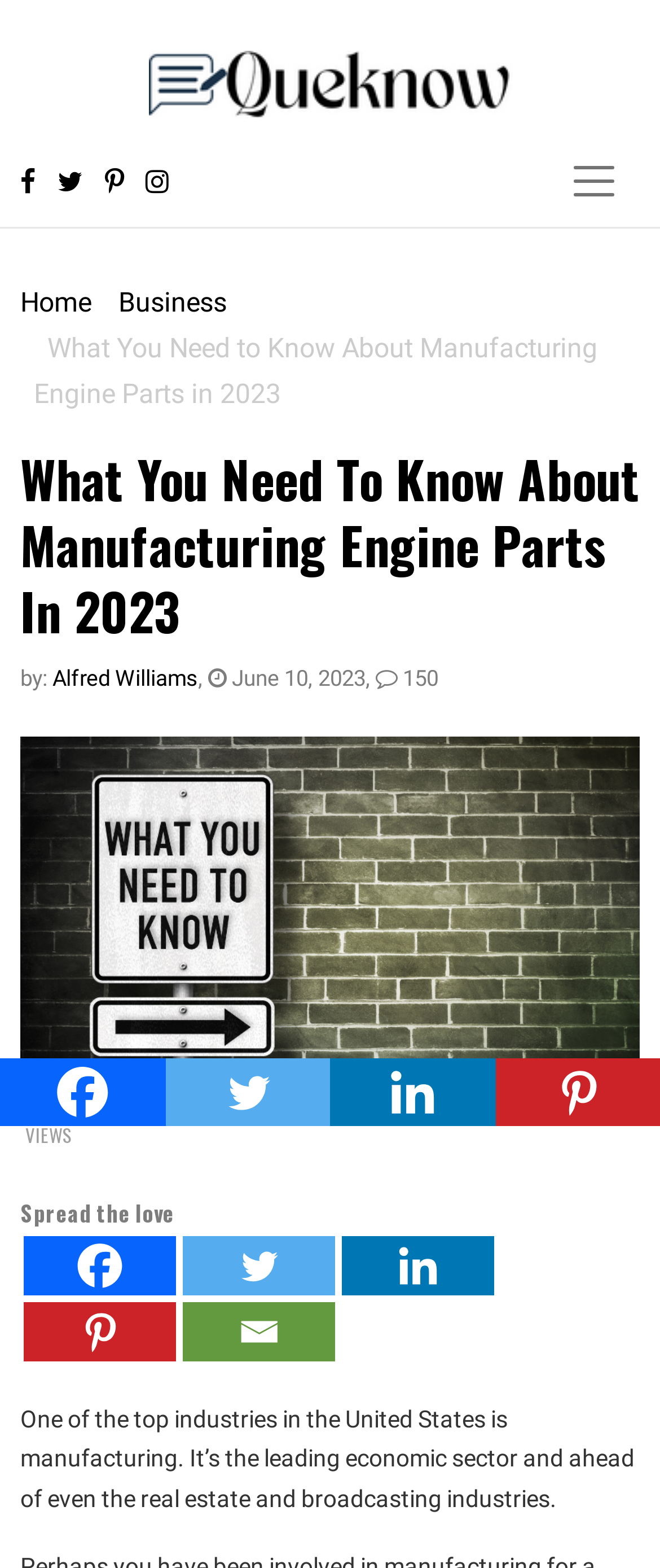Determine the bounding box coordinates for the area you should click to complete the following instruction: "Click the link to Rapid Tractors UK".

None